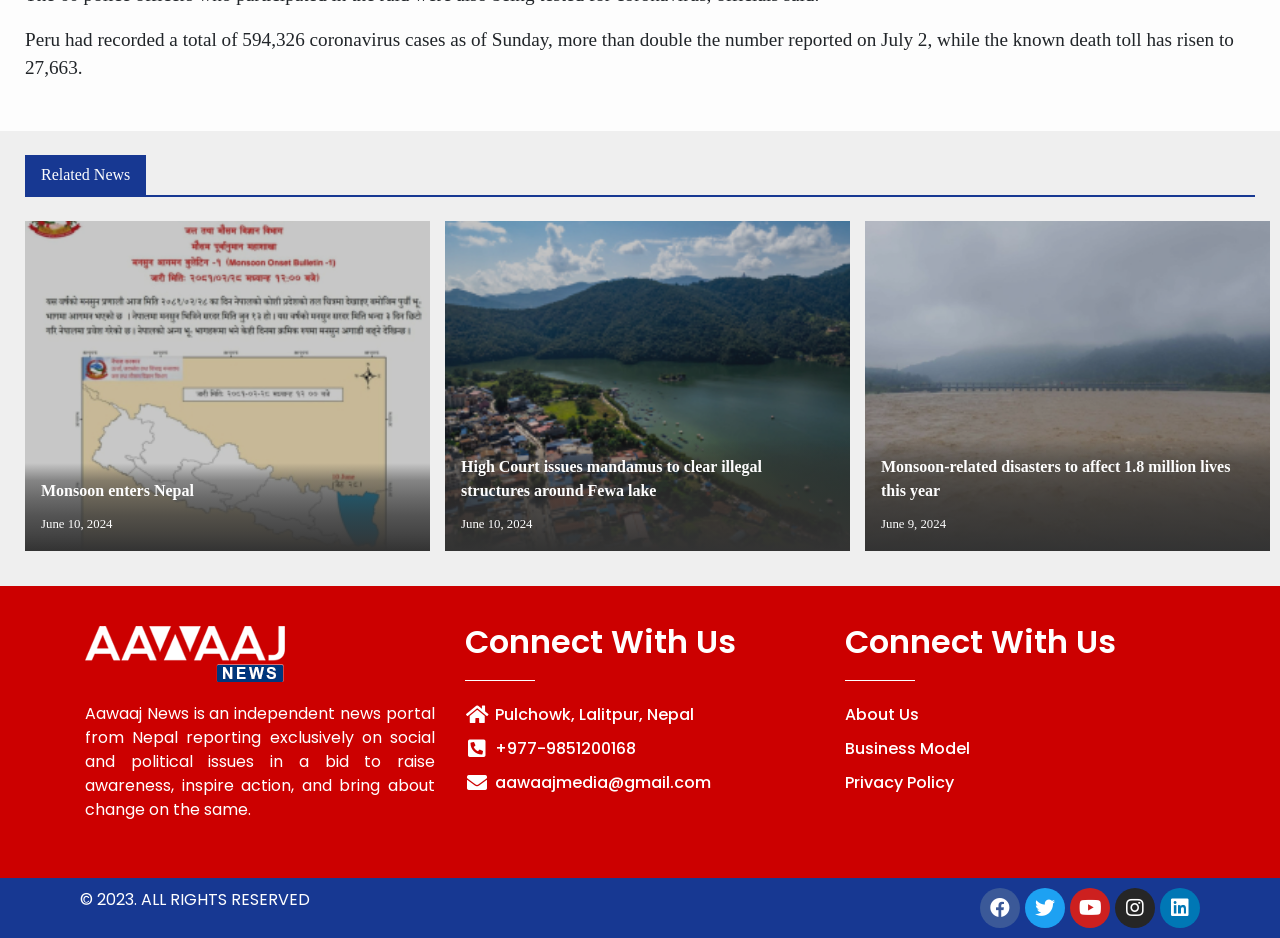Find the coordinates for the bounding box of the element with this description: "+977-9851200168".

[0.363, 0.786, 0.637, 0.811]